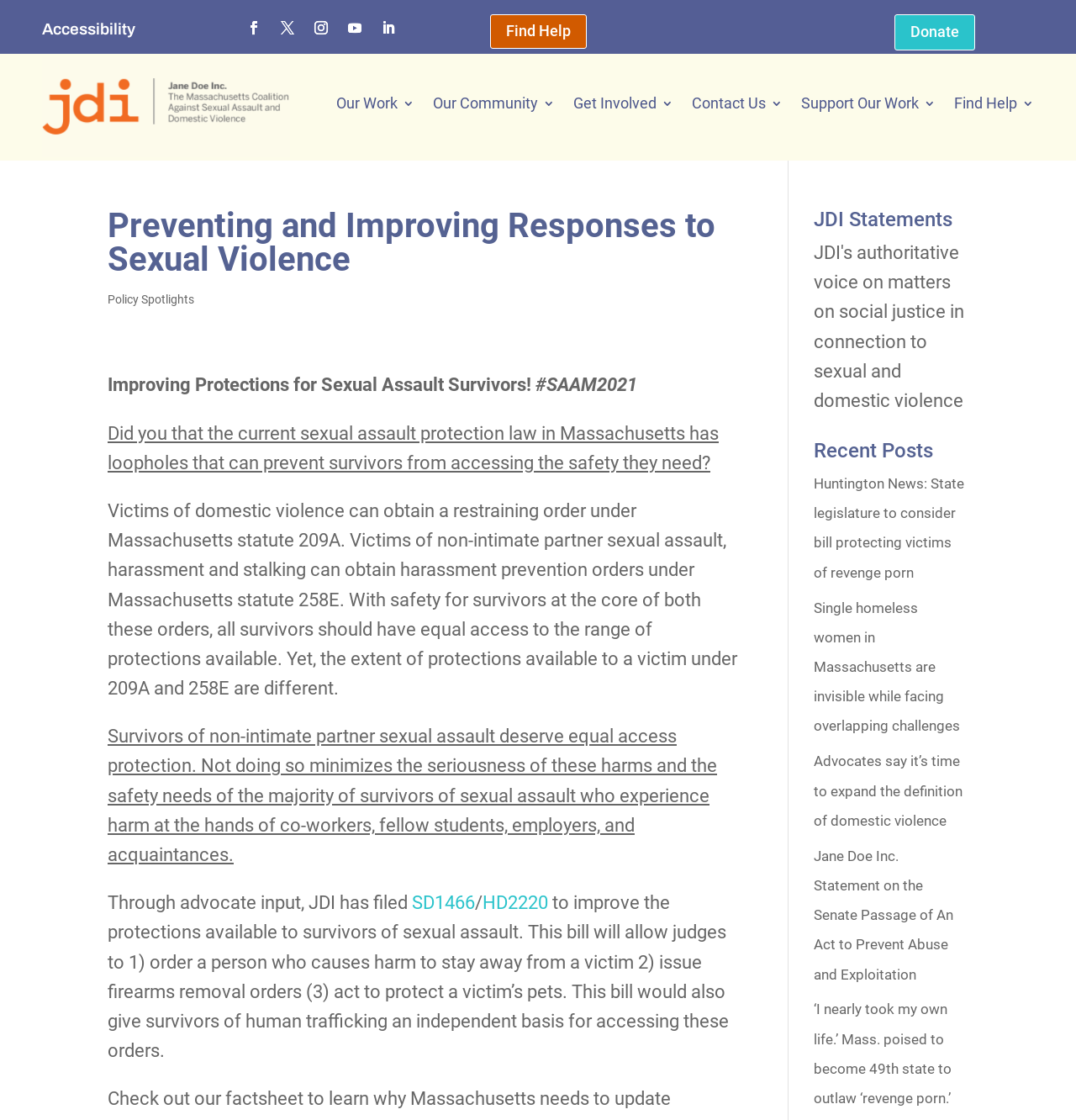Please find and report the primary heading text from the webpage.

Preventing and Improving Responses to Sexual Violence